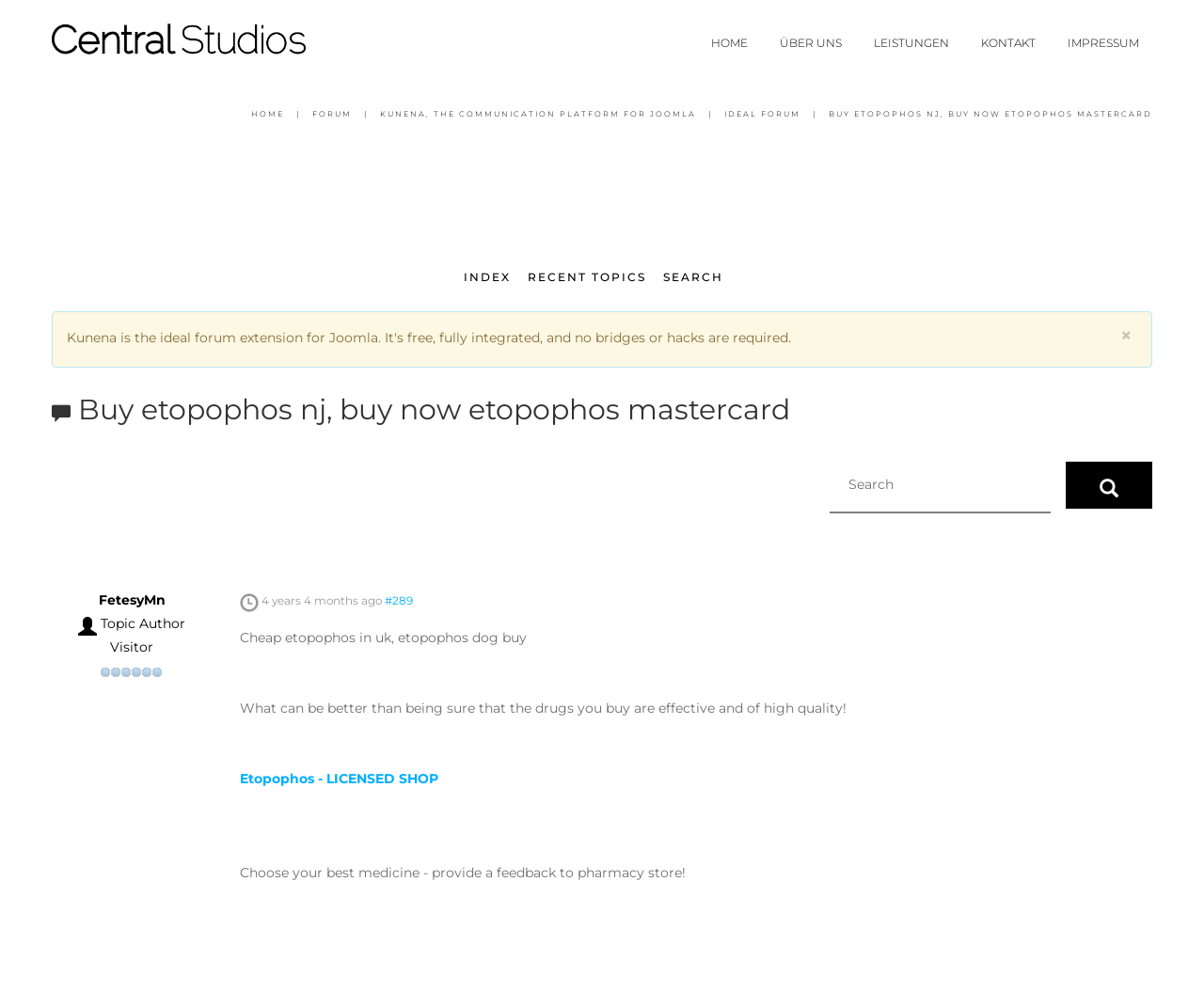Provide the bounding box coordinates of the HTML element this sentence describes: "#289". The bounding box coordinates consist of four float numbers between 0 and 1, i.e., [left, top, right, bottom].

[0.32, 0.598, 0.343, 0.613]